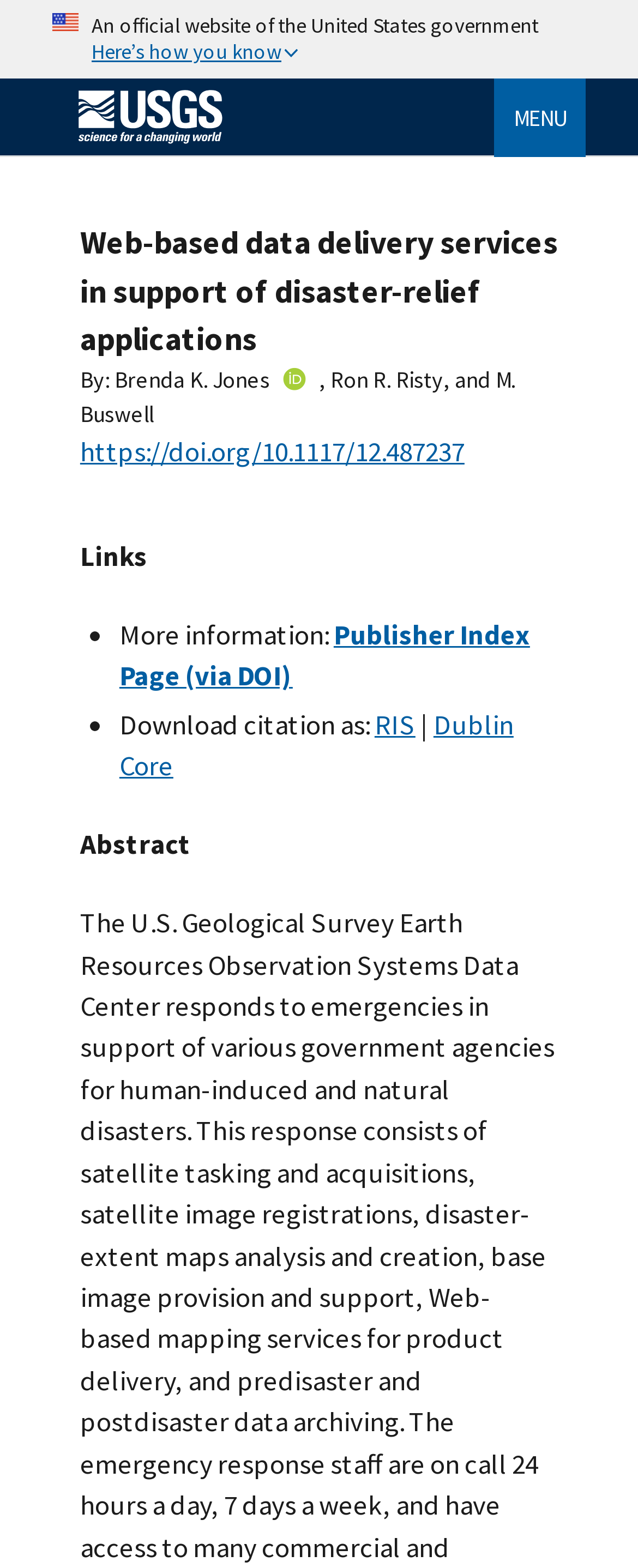Find the bounding box coordinates of the clickable element required to execute the following instruction: "Go to the 'Home' page". Provide the coordinates as four float numbers between 0 and 1, i.e., [left, top, right, bottom].

[0.123, 0.082, 0.386, 0.102]